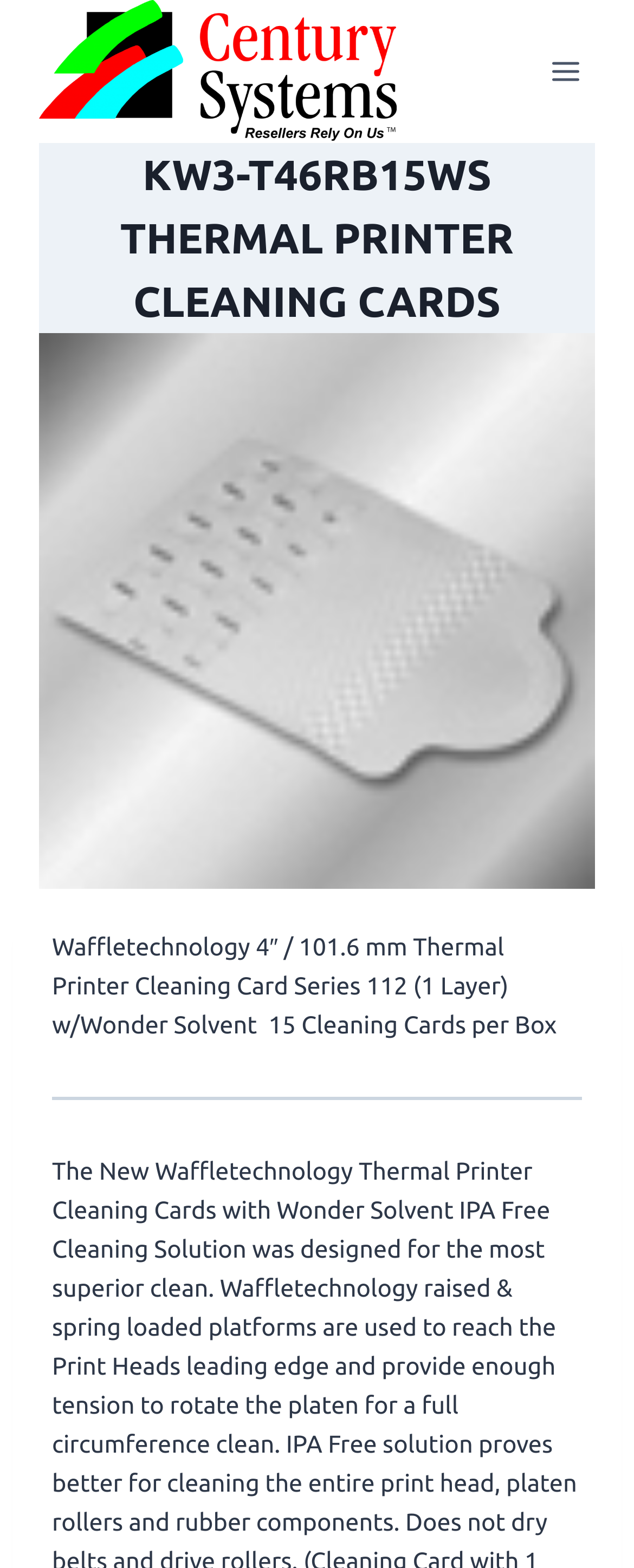Determine the bounding box coordinates for the UI element matching this description: "aria-label="Century Systems"".

[0.062, 0.0, 0.626, 0.091]